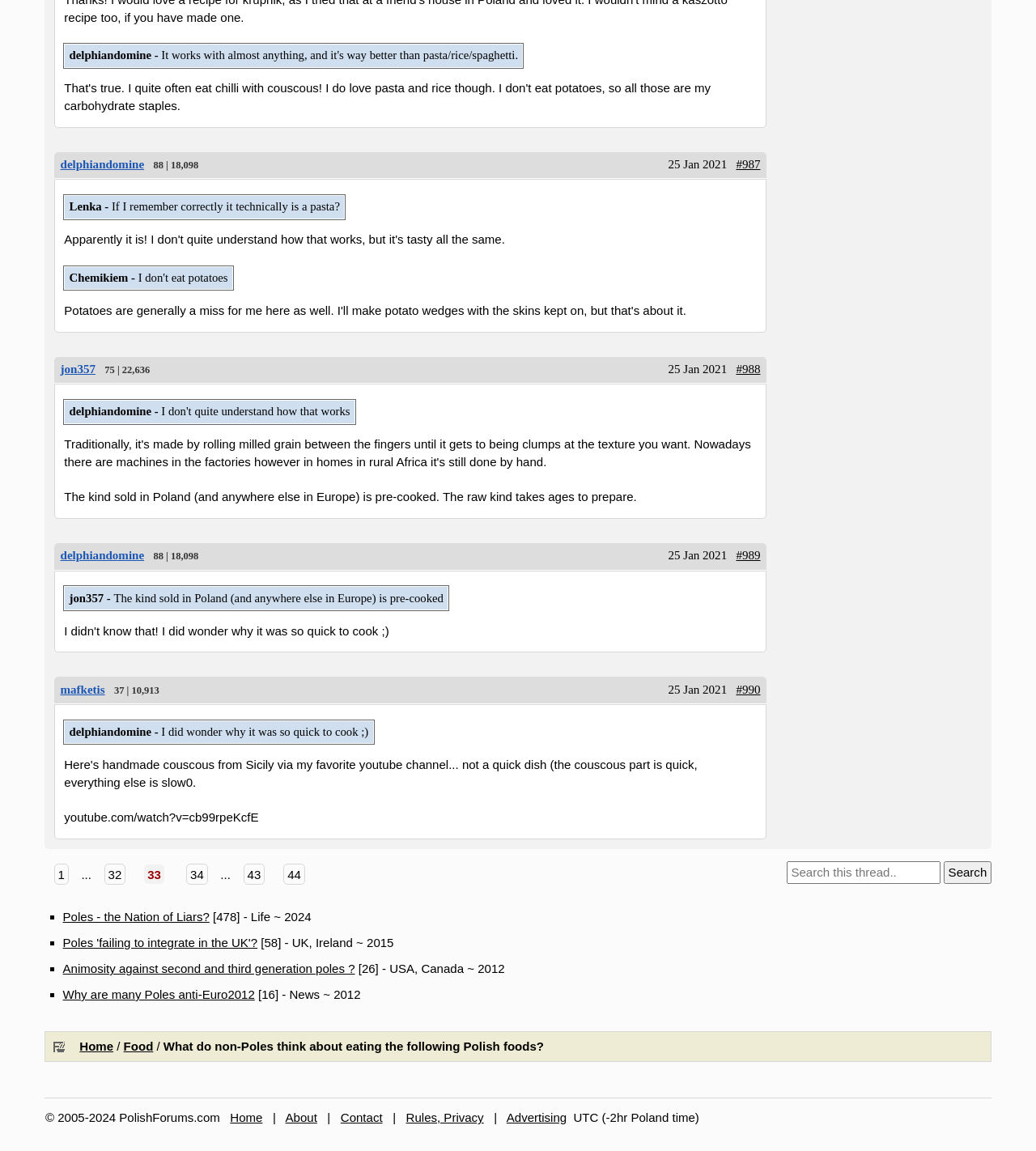Please specify the bounding box coordinates for the clickable region that will help you carry out the instruction: "Click on the 'Home' link".

[0.077, 0.903, 0.109, 0.915]